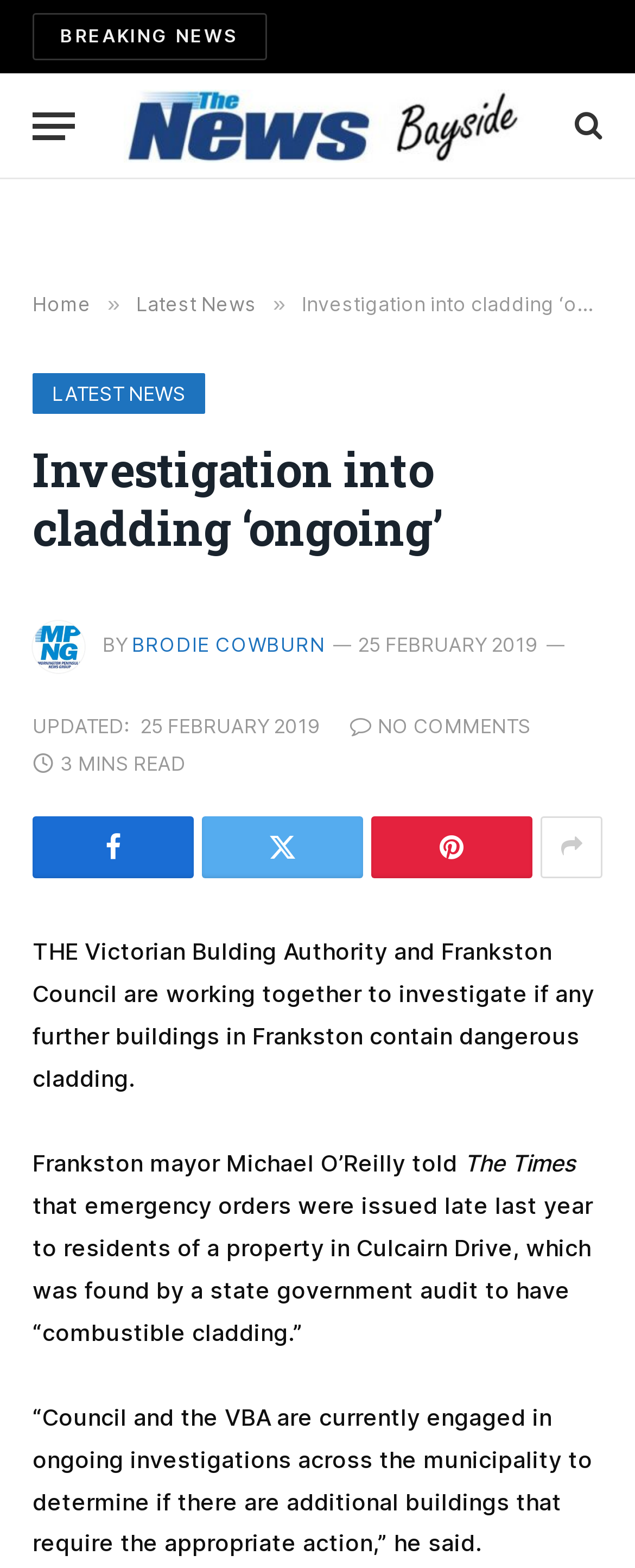Please identify the bounding box coordinates of the region to click in order to complete the task: "Share the article". The coordinates must be four float numbers between 0 and 1, specified as [left, top, right, bottom].

[0.551, 0.455, 0.836, 0.471]